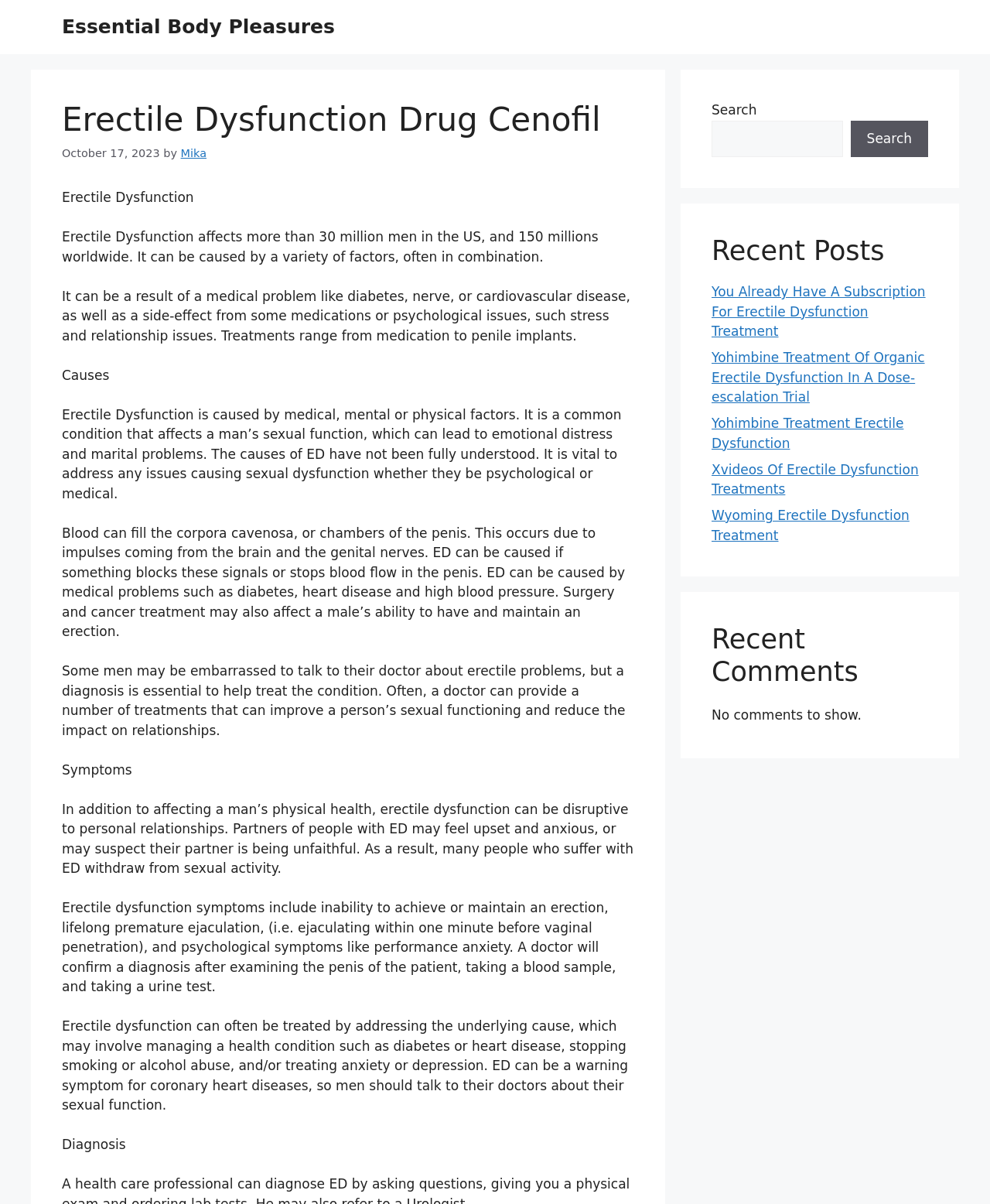Analyze the image and answer the question with as much detail as possible: 
What is the category of the recent posts?

The recent posts section lists several links to articles related to Erectile Dysfunction Treatment, such as 'You Already Have A Subscription For Erectile Dysfunction Treatment' and 'Yohimbine Treatment Of Organic Erectile Dysfunction In A Dose-escalation Trial'. This suggests that the category of the recent posts is Erectile Dysfunction Treatment.